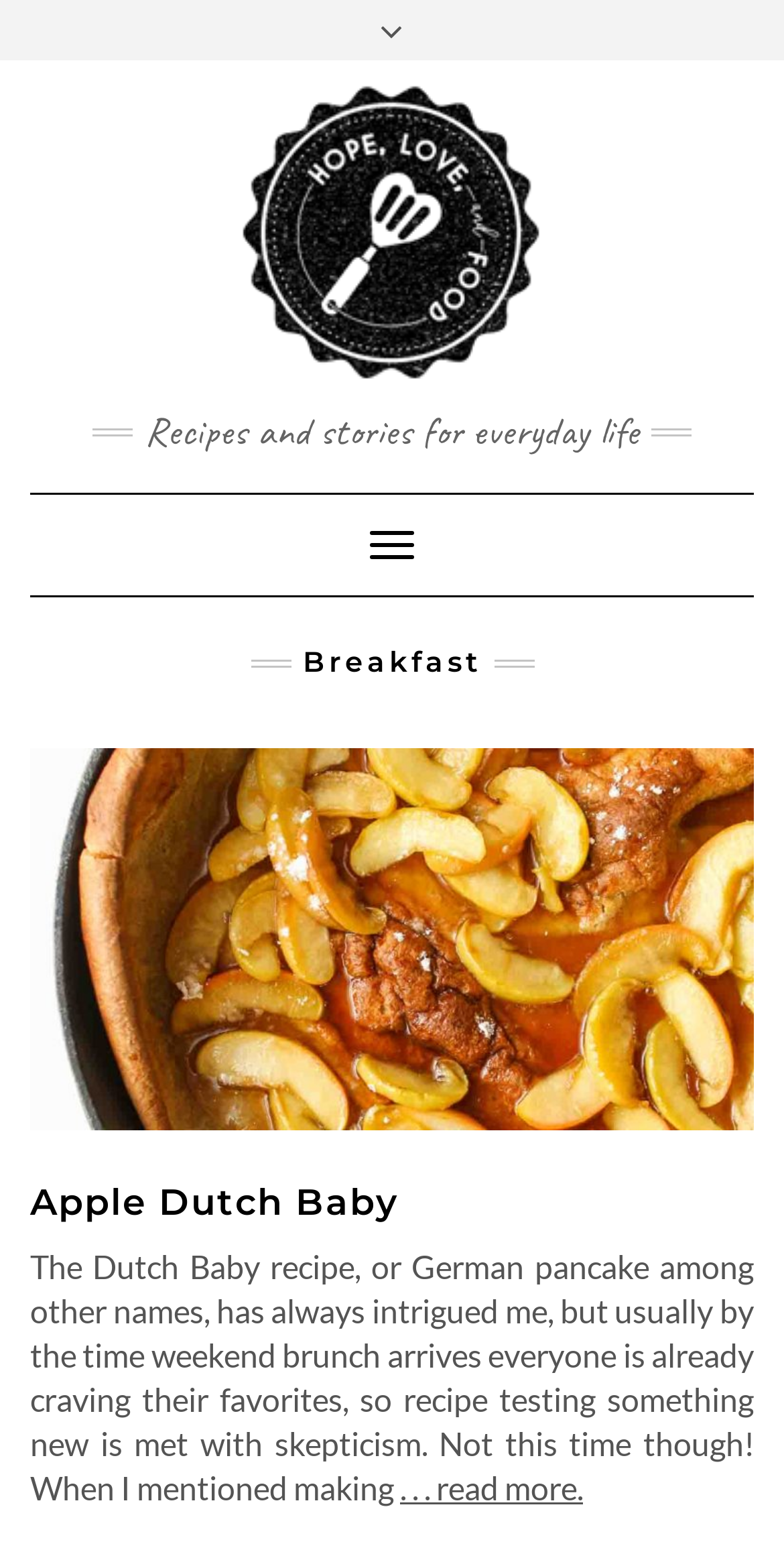Find the bounding box coordinates for the area you need to click to carry out the instruction: "Visit Hope, Love, and Food homepage". The coordinates should be four float numbers between 0 and 1, indicated as [left, top, right, bottom].

[0.115, 0.133, 0.885, 0.158]